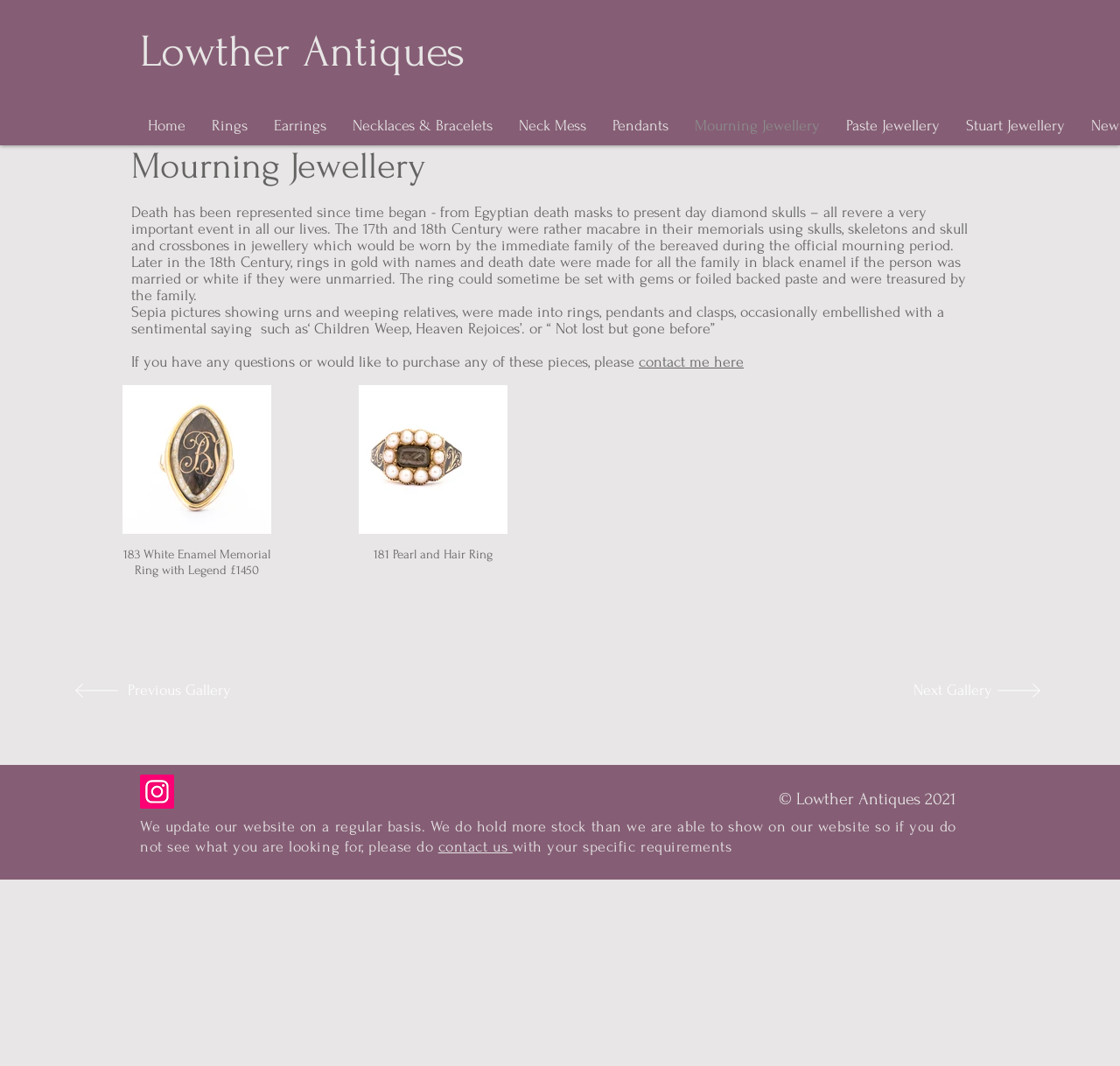What is the purpose of the 'Previous Gallery' and 'Next Gallery' links?
Answer the question in as much detail as possible.

The 'Previous Gallery' and 'Next Gallery' links are provided to navigate through the galleries of Mourning Jewellery pieces, allowing users to view more products.